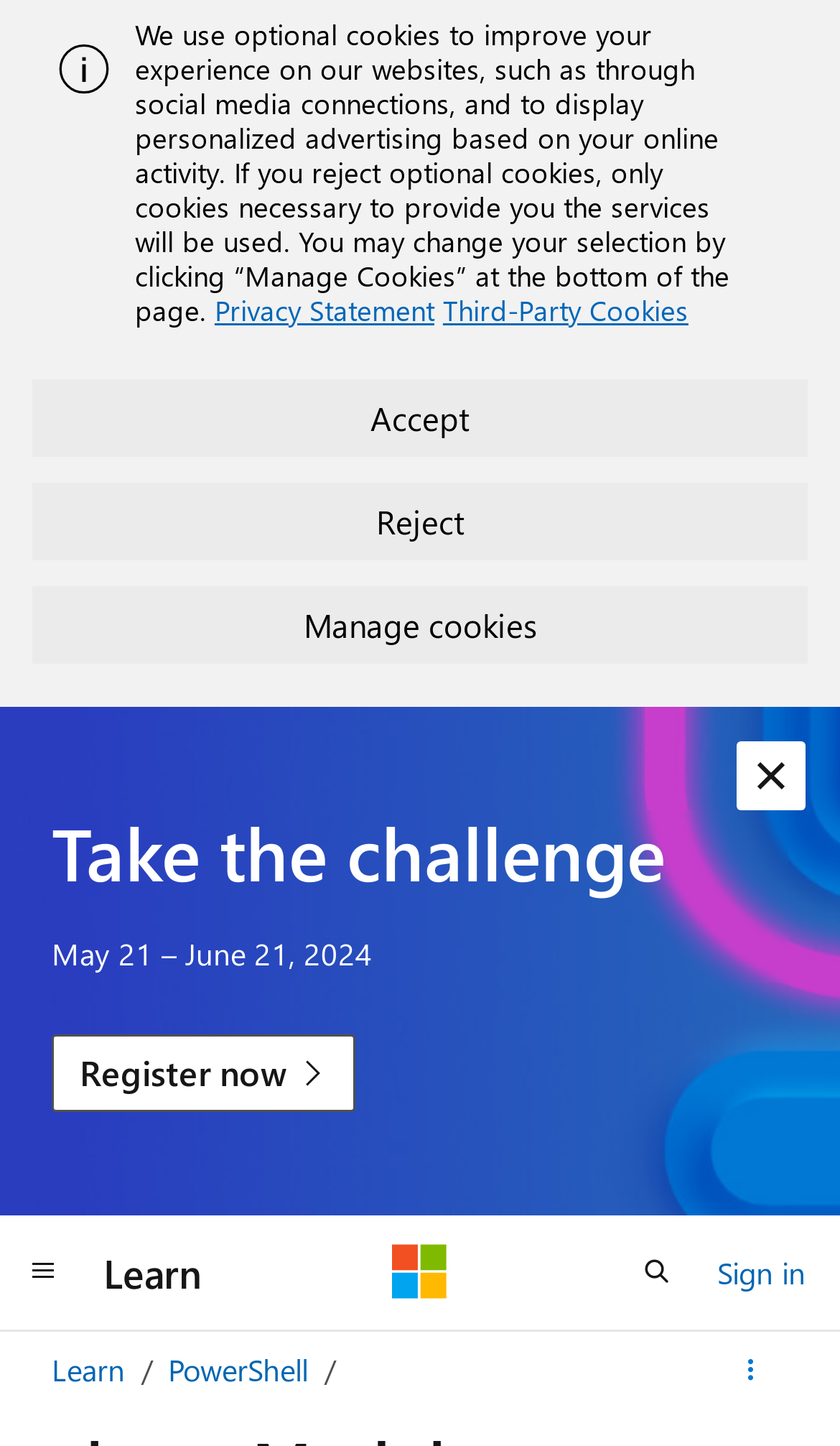Give a short answer to this question using one word or a phrase:
What is the challenge mentioned on the webpage?

A registration challenge